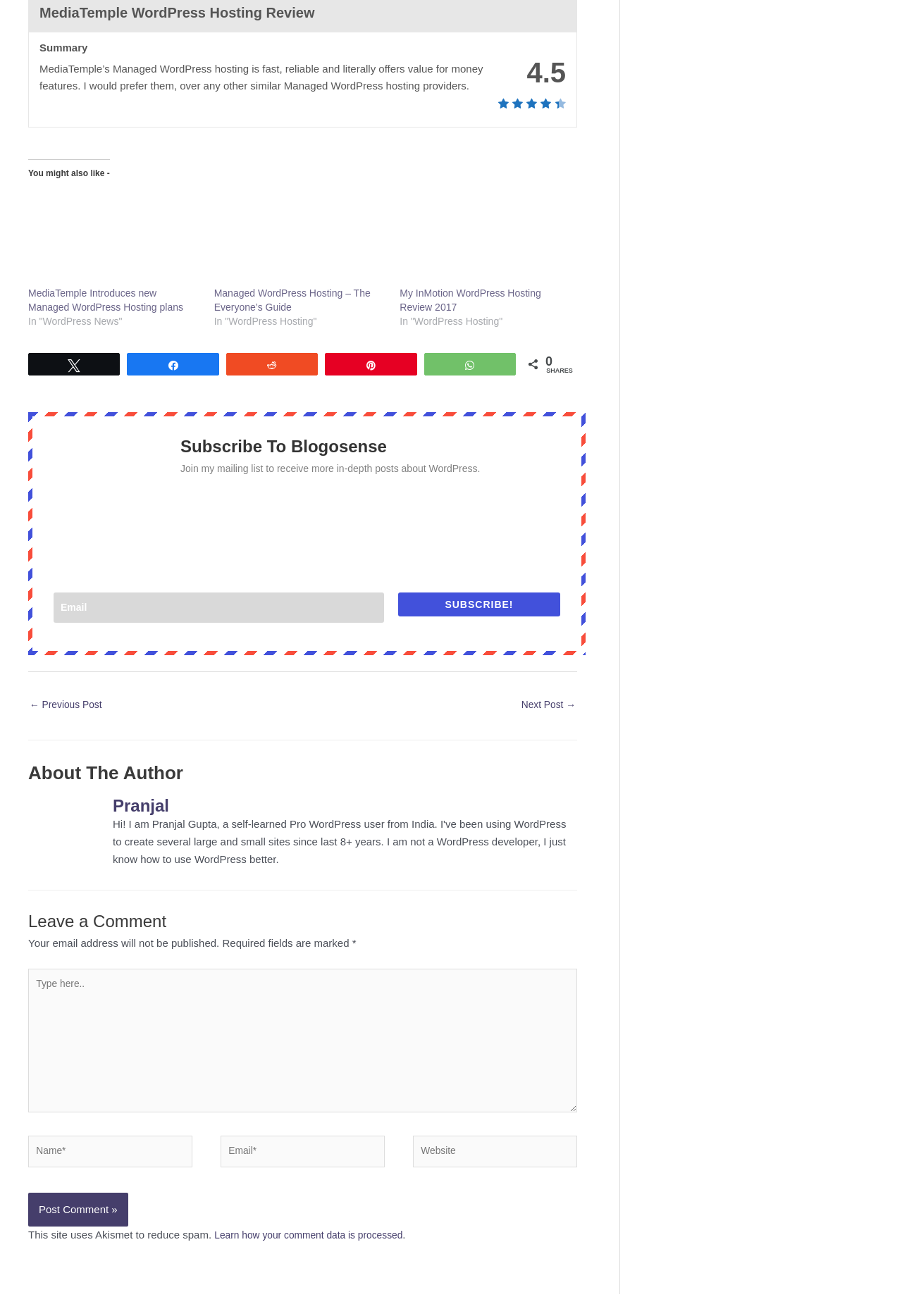Please provide a brief answer to the question using only one word or phrase: 
What is the author of the post?

Pranjal